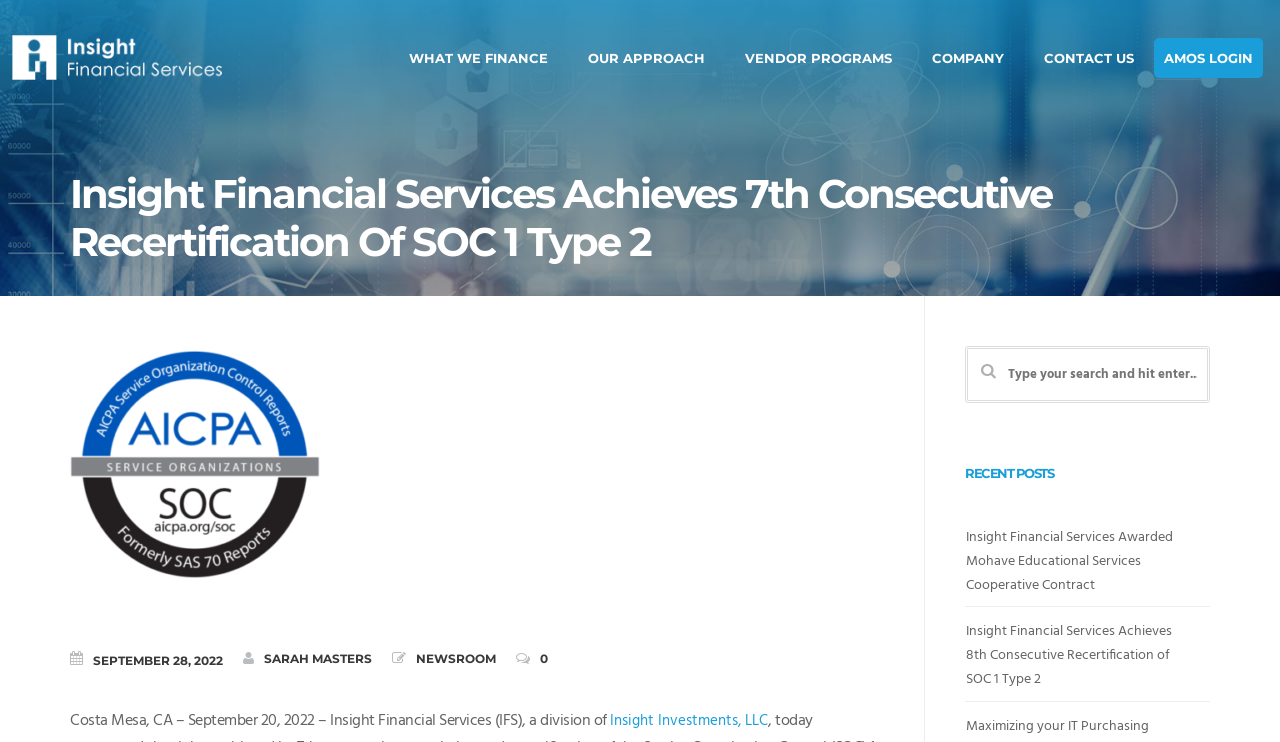Locate the bounding box coordinates of the segment that needs to be clicked to meet this instruction: "Visit the Newsroom".

[0.667, 0.237, 0.827, 0.291]